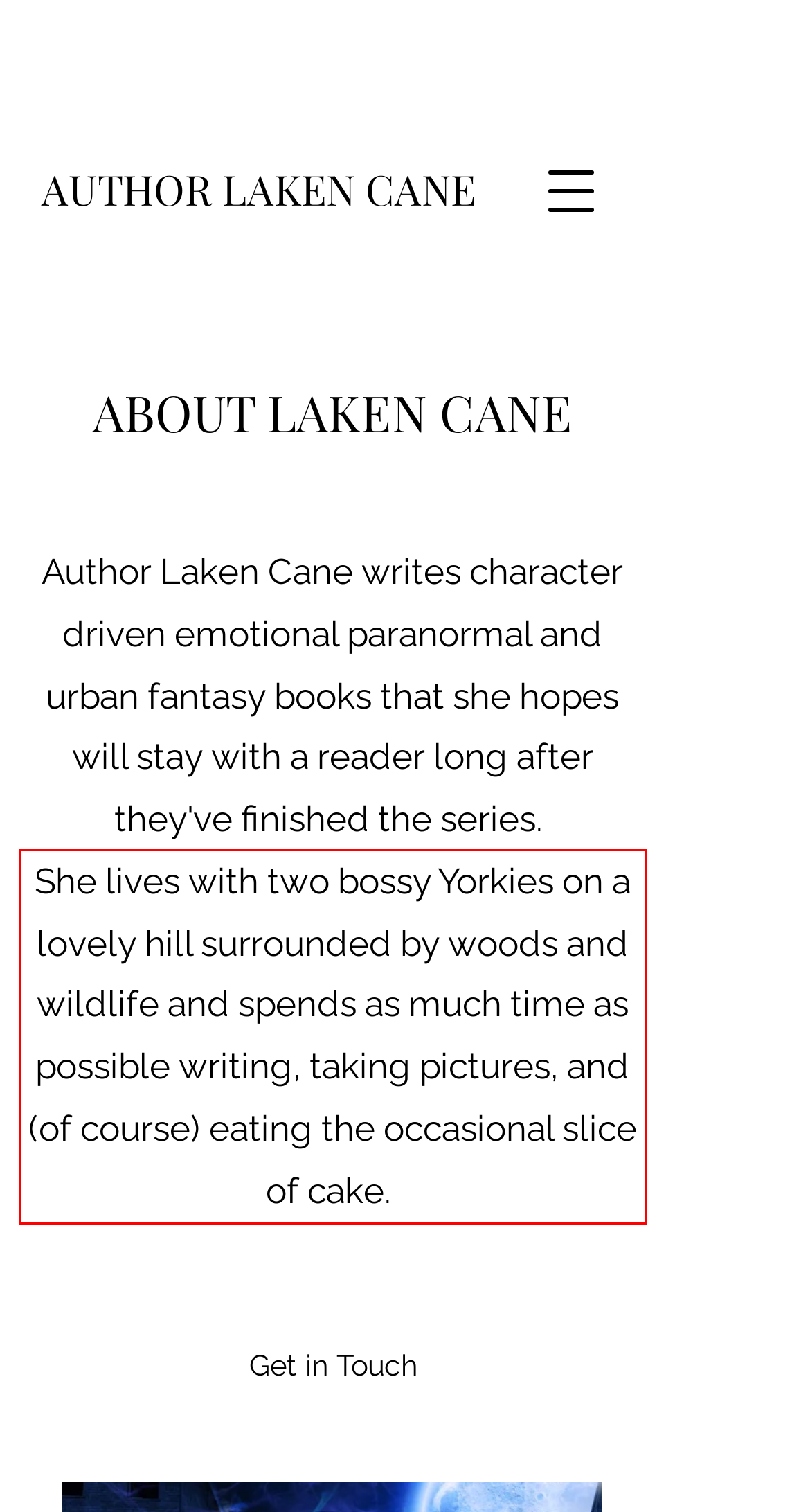Examine the screenshot of the webpage, locate the red bounding box, and generate the text contained within it.

She lives with two bossy Yorkies on a lovely hill surrounded by woods and wildlife and spends as much time as possible writing, taking pictures, and (of course) eating the occasional slice of cake.